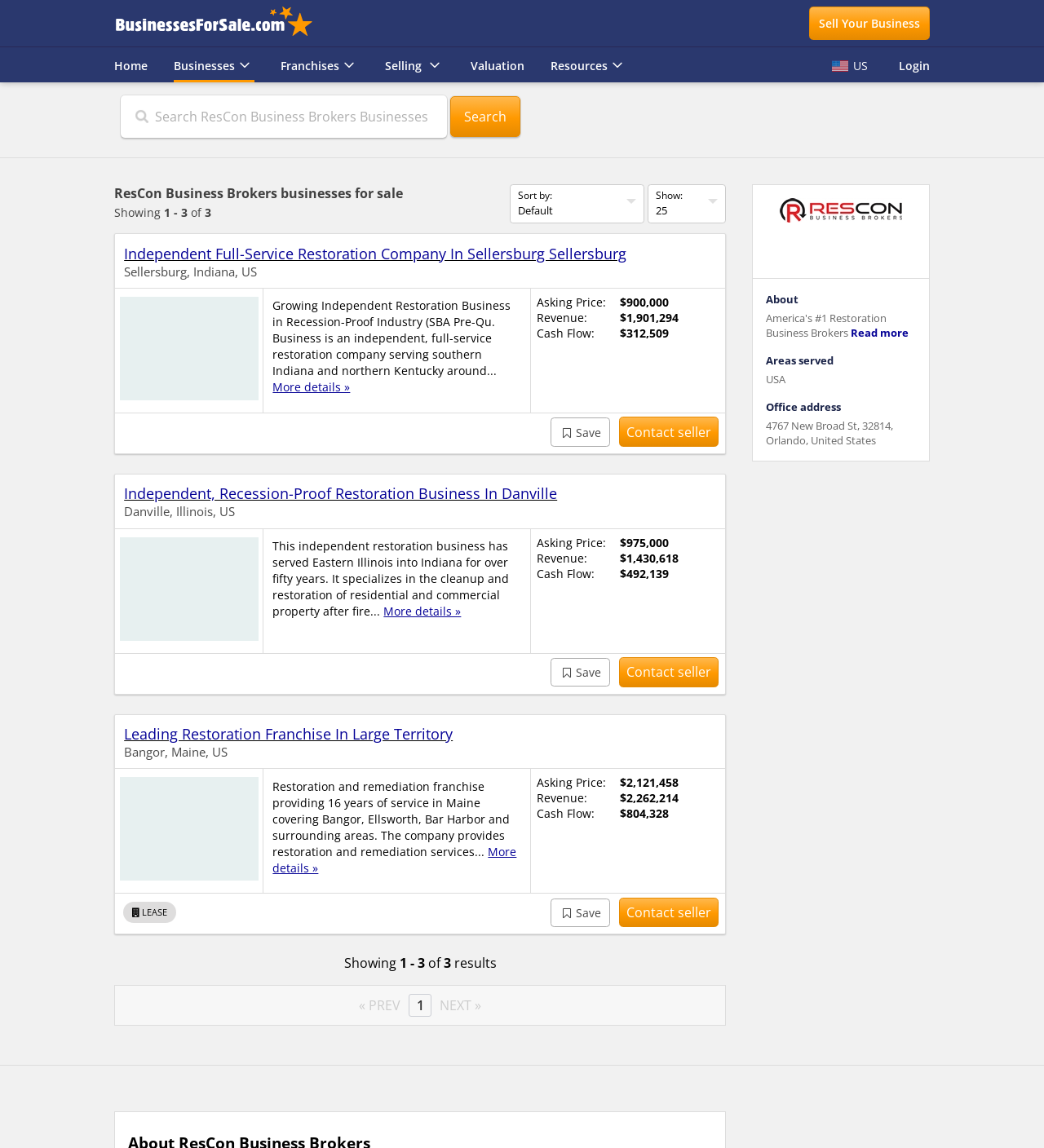Please provide a short answer using a single word or phrase for the question:
How many businesses are available to buy now?

3